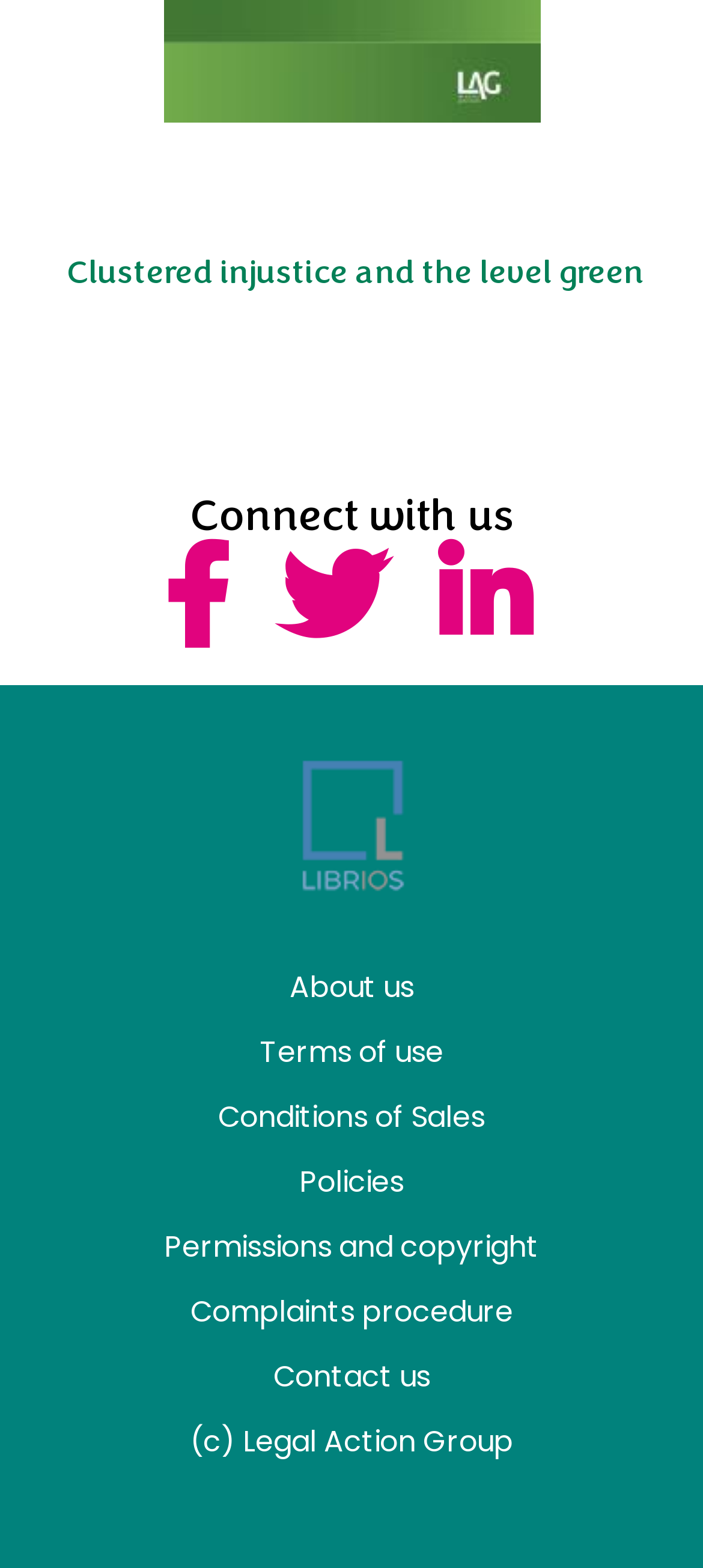Please identify the bounding box coordinates of where to click in order to follow the instruction: "Click on 'About us'".

[0.412, 0.617, 0.588, 0.643]